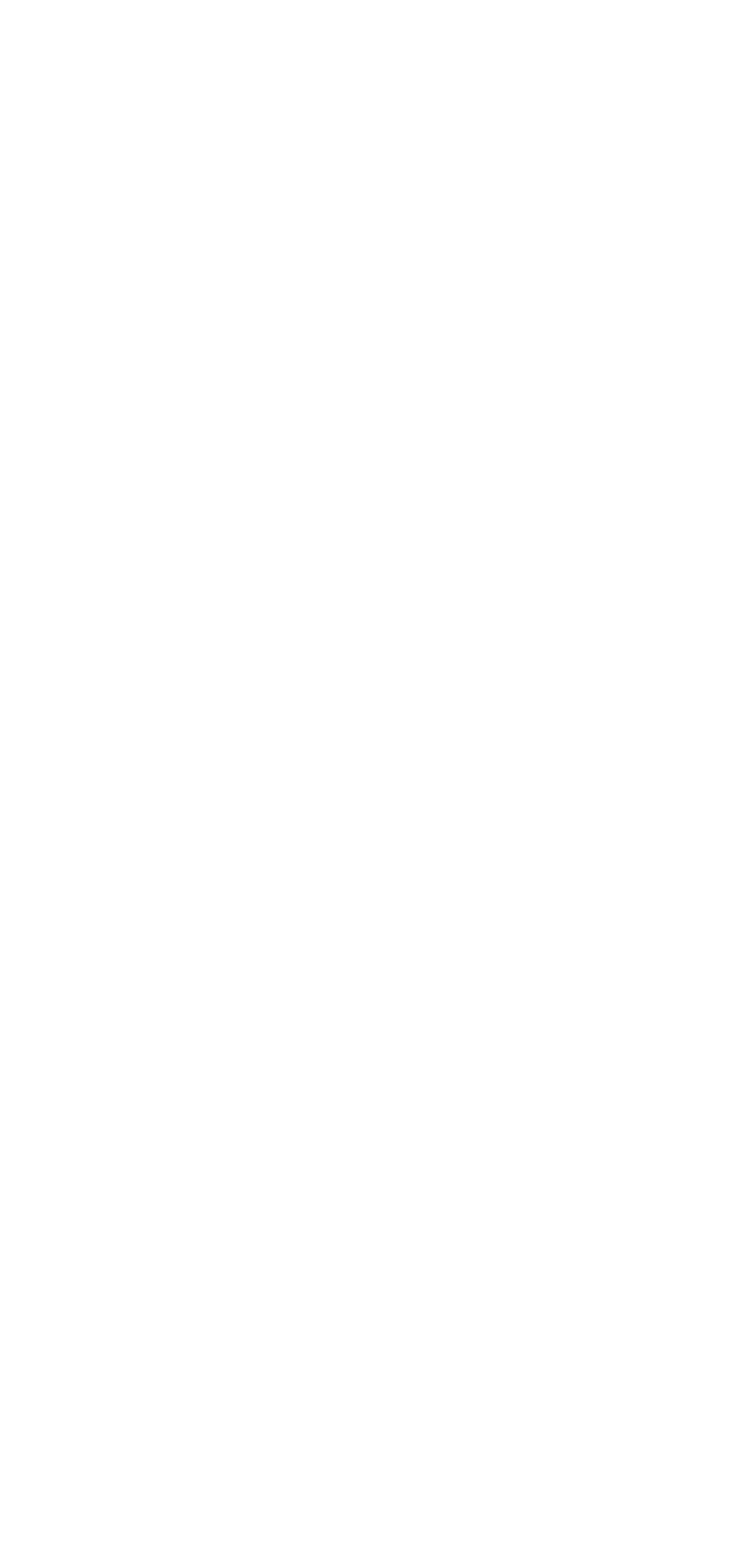What type of content does this website focus on?
Based on the visual details in the image, please answer the question thoroughly.

Based on the links provided on the webpage, it appears that the website focuses on various types of content, including movies, television, comic books, video games, and toys and collectibles.